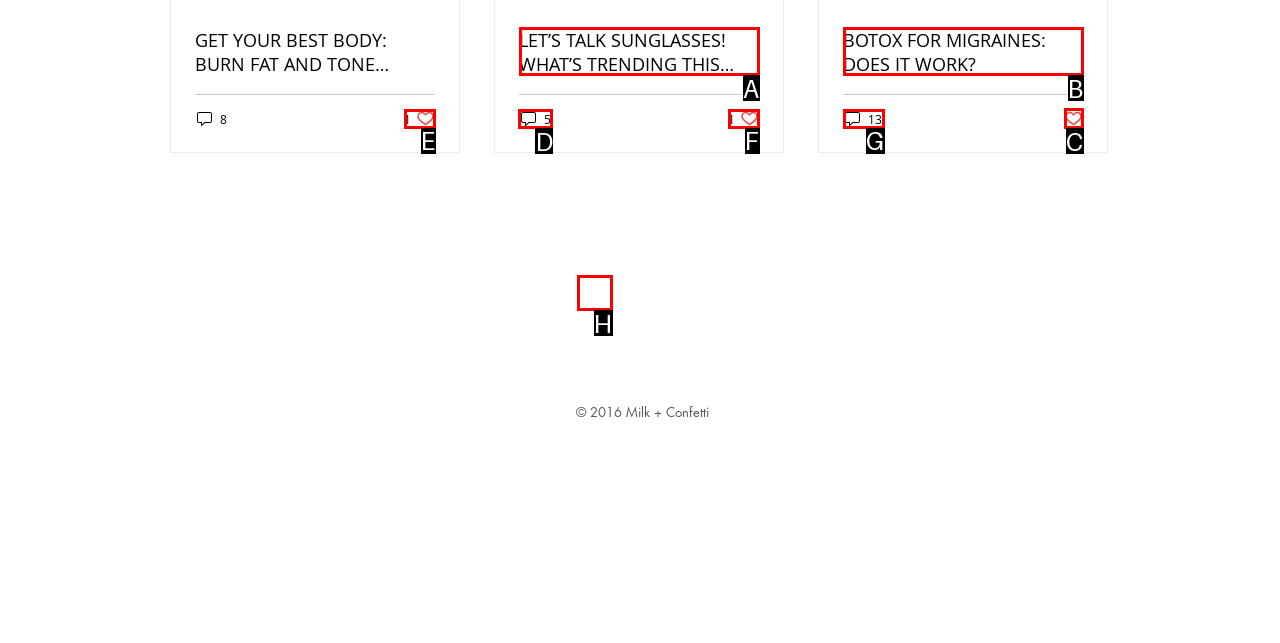Select the correct UI element to complete the task: View the 'LET’S TALK SUNGLASSES!' post comments
Please provide the letter of the chosen option.

D